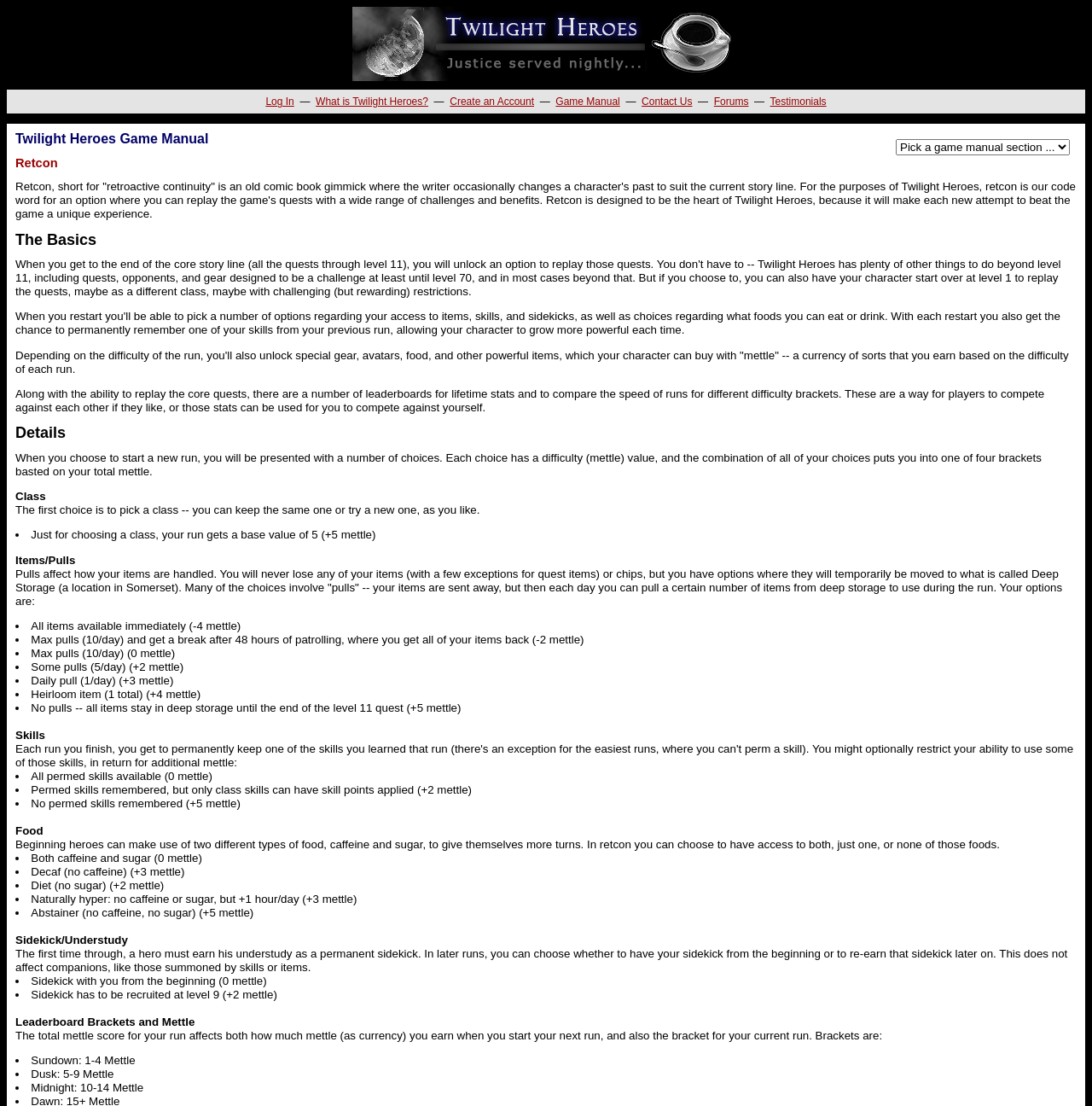Locate the bounding box coordinates of the clickable region to complete the following instruction: "Check the leaderboards and mettle brackets."

[0.014, 0.918, 0.178, 0.93]